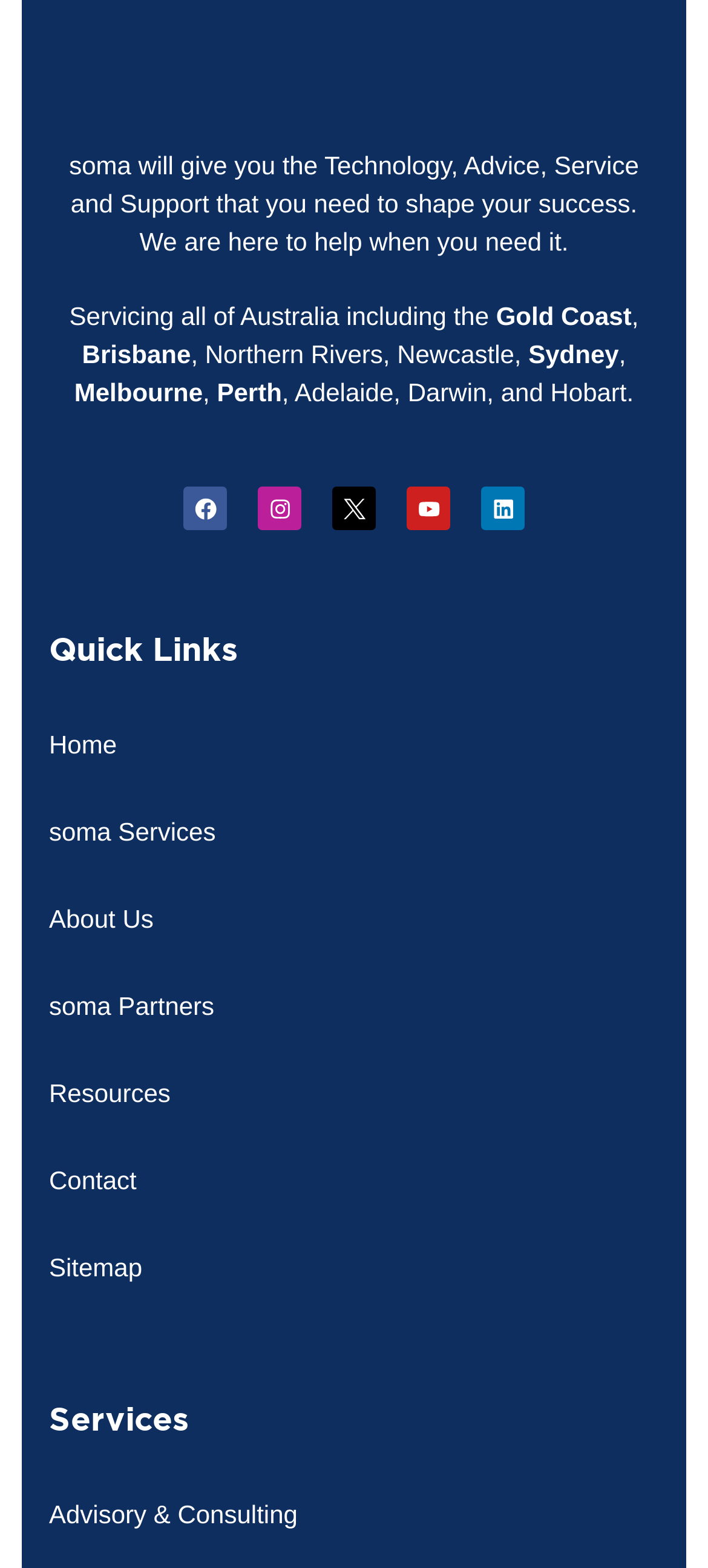Could you determine the bounding box coordinates of the clickable element to complete the instruction: "follow soma on facebook"? Provide the coordinates as four float numbers between 0 and 1, i.e., [left, top, right, bottom].

[0.259, 0.311, 0.321, 0.338]